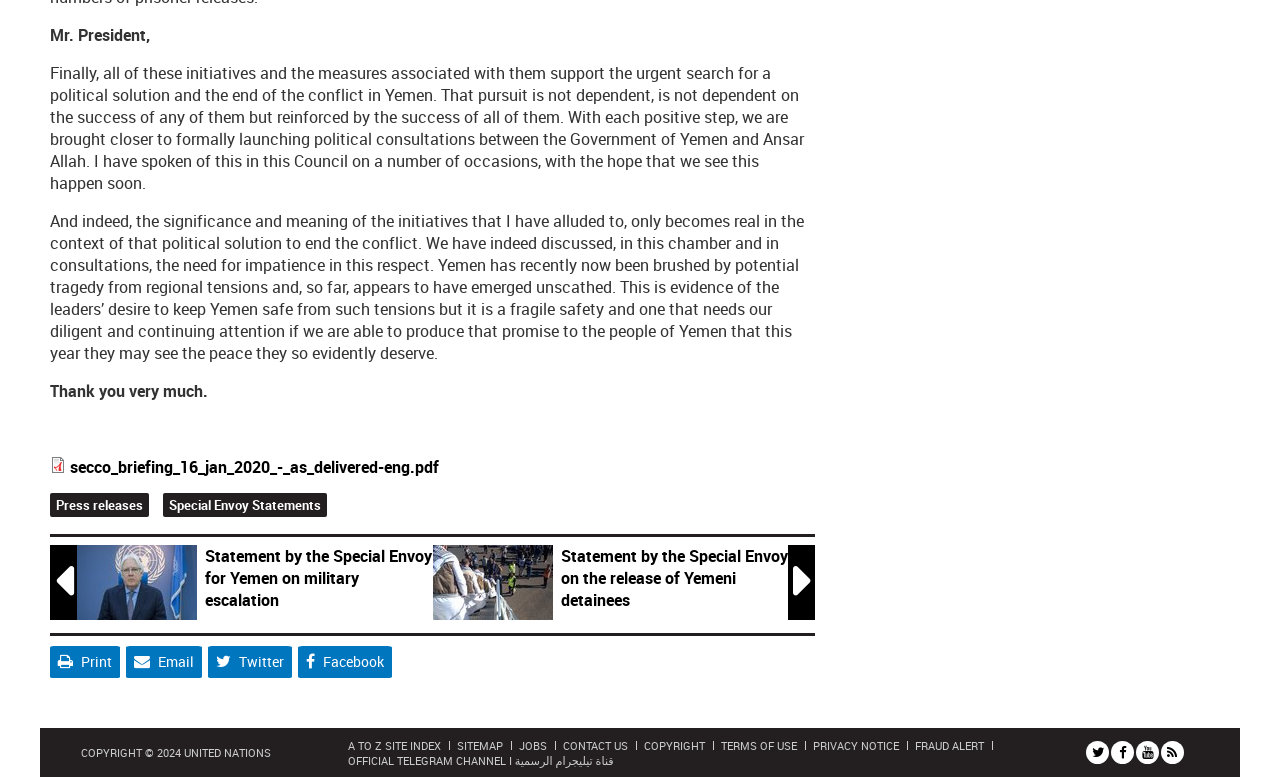What is the topic of the speech?
Based on the visual information, provide a detailed and comprehensive answer.

The speech appears to be discussing the conflict in Yemen, as the speaker mentions 'the end of the conflict in Yemen' and 'the Government of Yemen and Ansar Allah'.